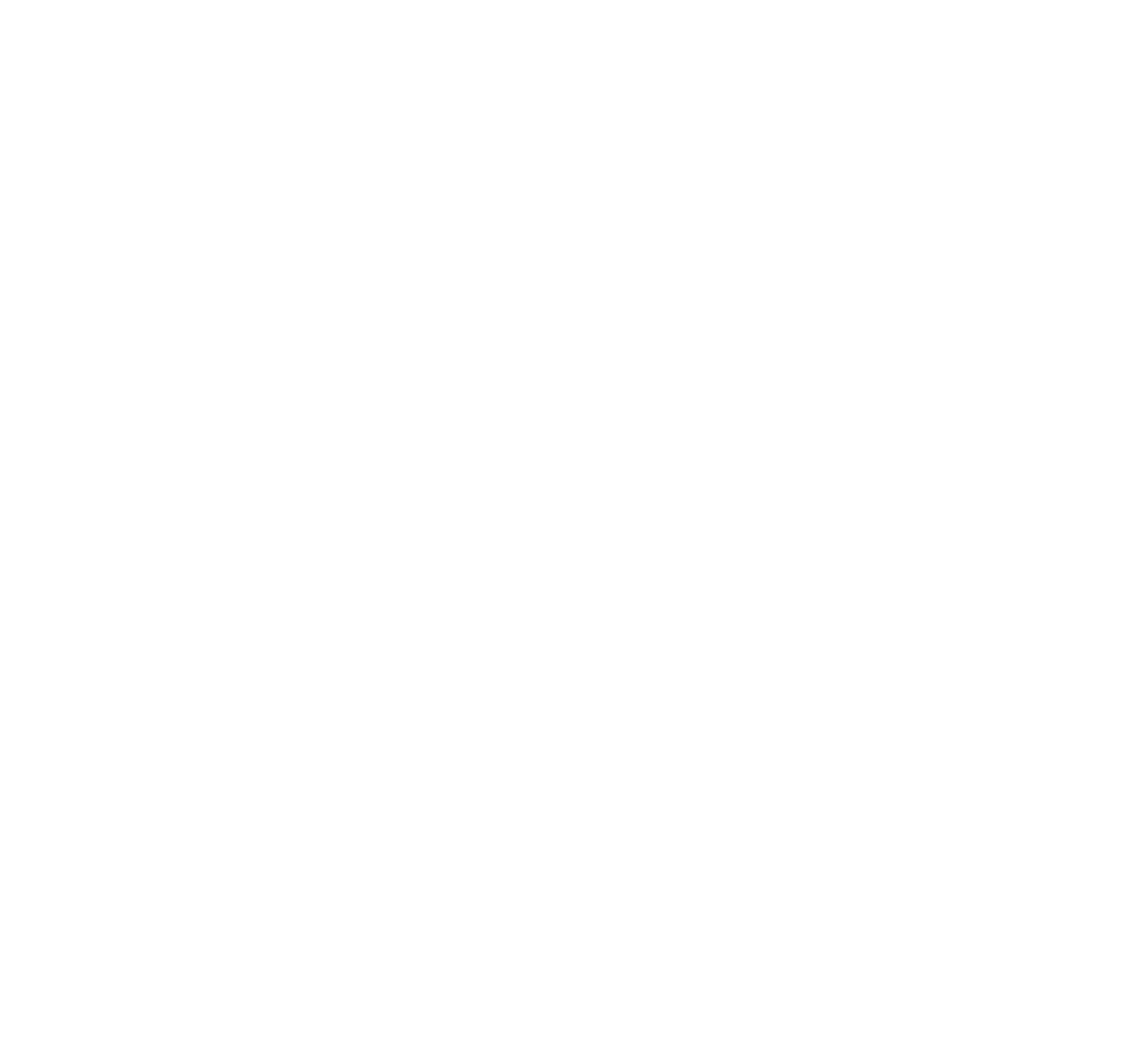How many links are there in the middle section?
Using the picture, provide a one-word or short phrase answer.

15